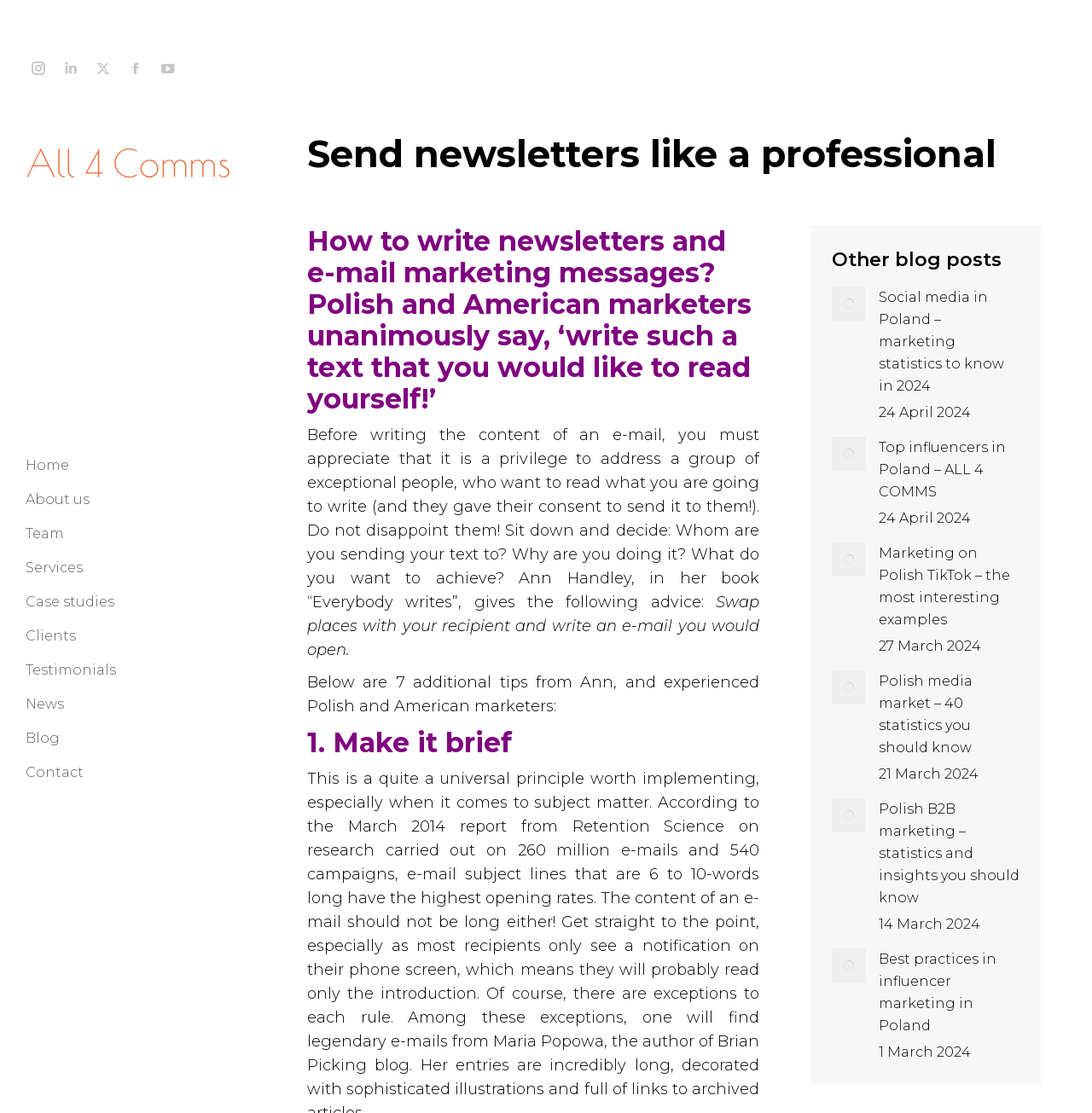Identify the bounding box coordinates of the region that should be clicked to execute the following instruction: "Click on the 'Home' link".

[0.023, 0.403, 0.063, 0.433]